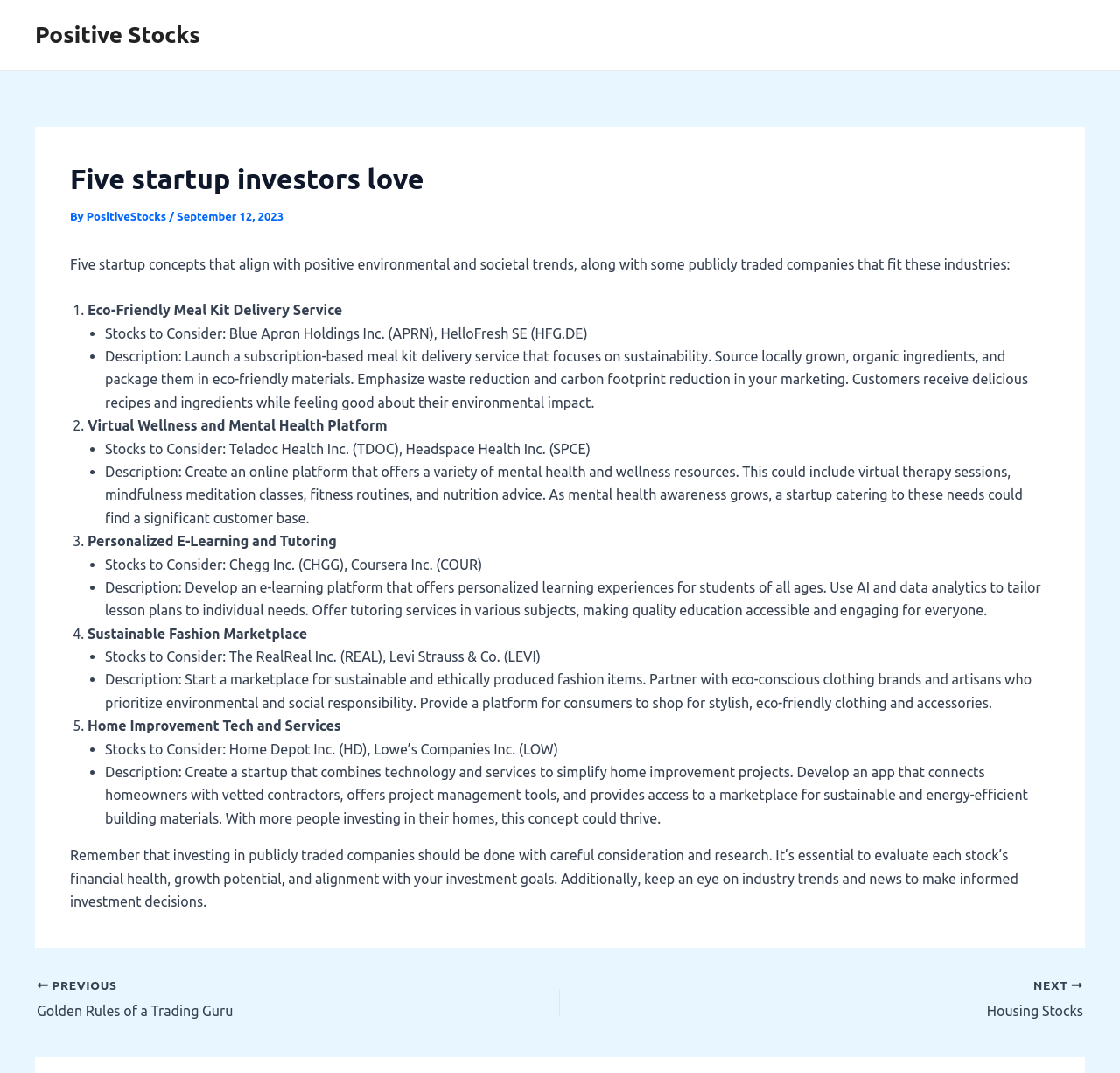What is the advice given to investors at the end of the article?
Look at the screenshot and provide an in-depth answer.

The article advises investors to evaluate each stock's financial health, growth potential, and alignment with their investment goals, and to keep an eye on industry trends and news to make informed investment decisions.